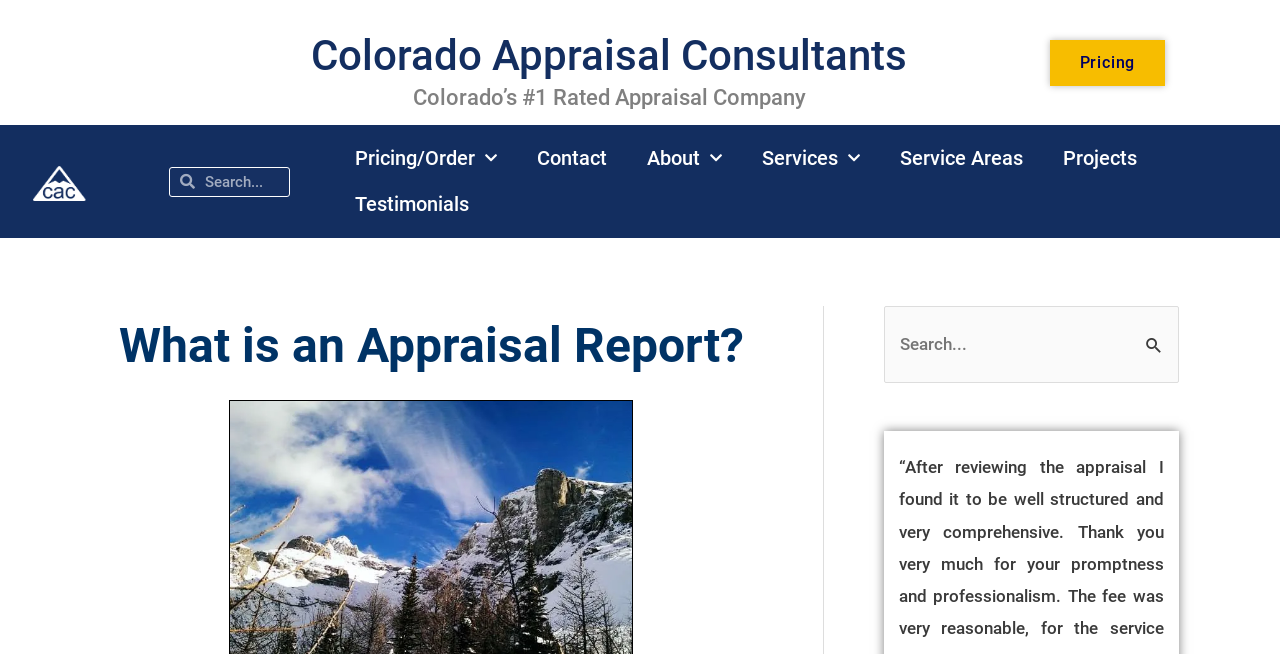What is the rating of the company?
Please give a detailed and thorough answer to the question, covering all relevant points.

I found the rating of the company by looking at the text elements near the company name. It says 'Colorado’s #1 Rated Appraisal Company'.